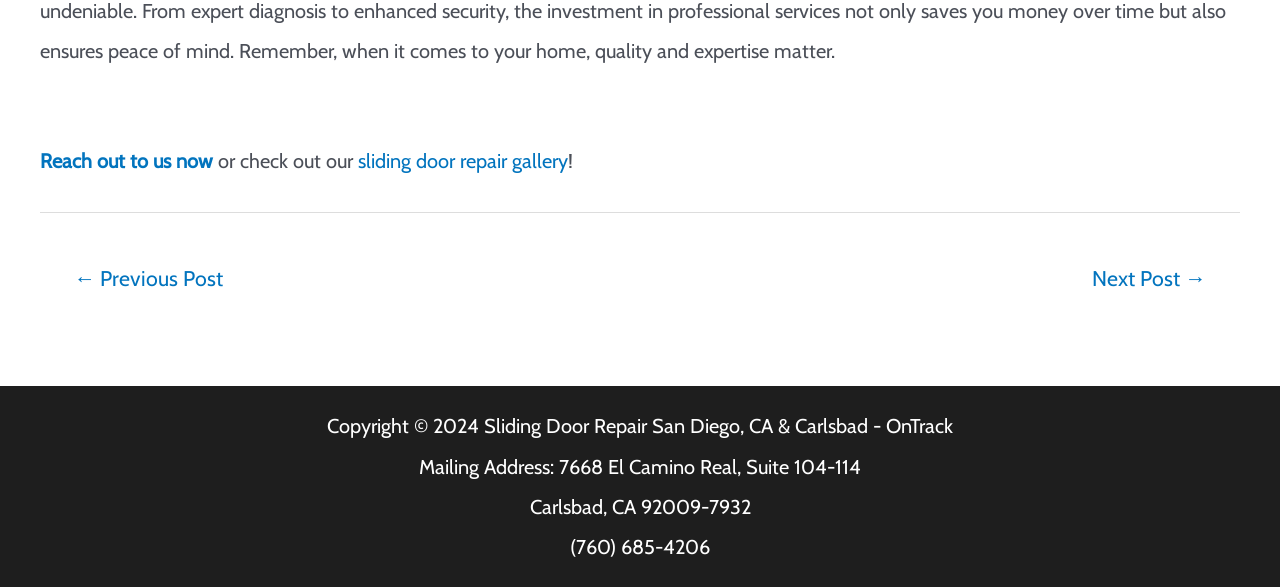What is the purpose of the 'sliding door repair gallery' link?
Please analyze the image and answer the question with as much detail as possible.

I inferred the purpose of the link by looking at its text content, which is 'sliding door repair gallery'. This suggests that the link leads to a gallery of images or examples of sliding door repairs, which is likely related to the company's services.